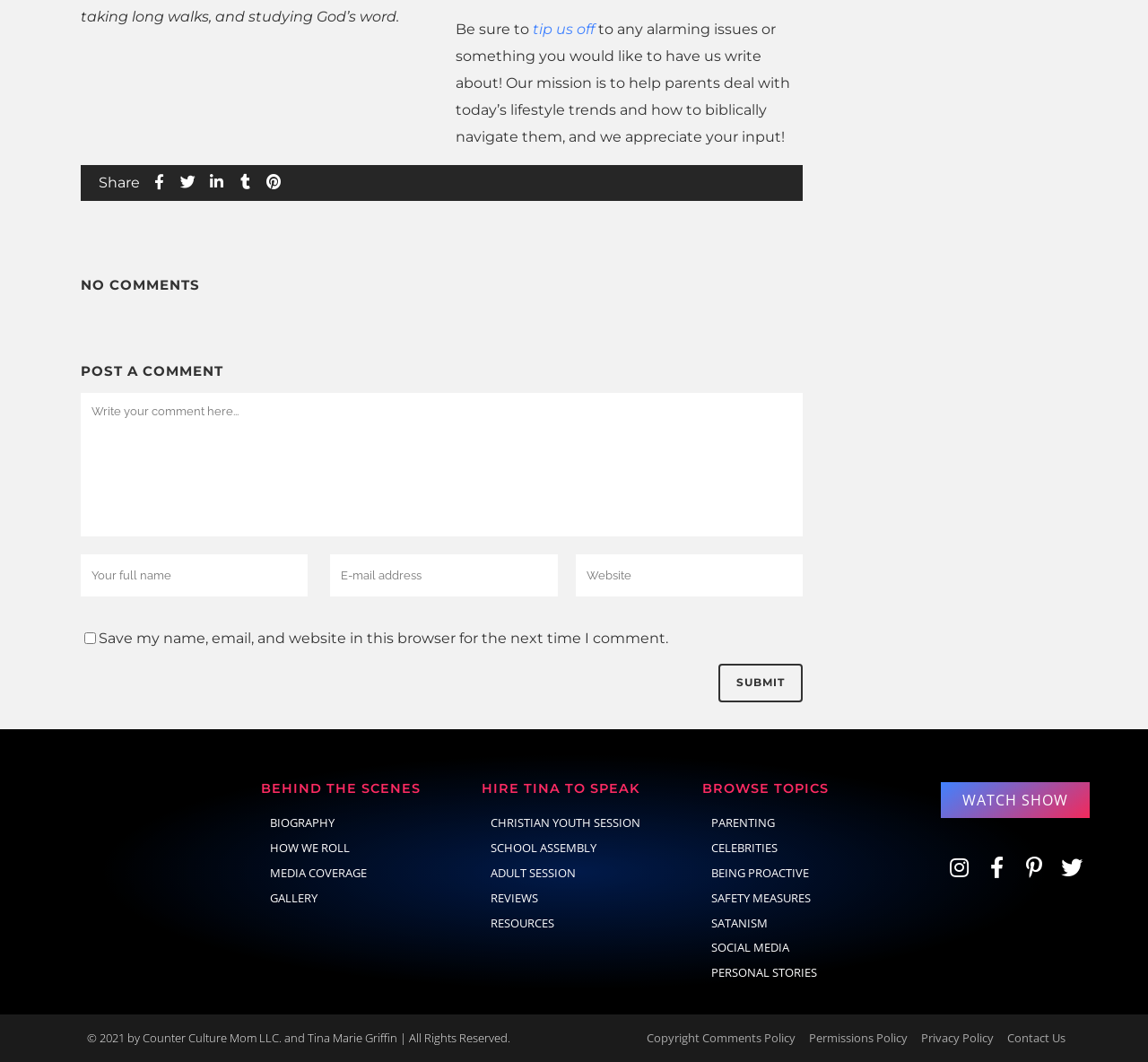Provide a single word or phrase to answer the given question: 
What is the purpose of this website?

Help parents deal with lifestyle trends